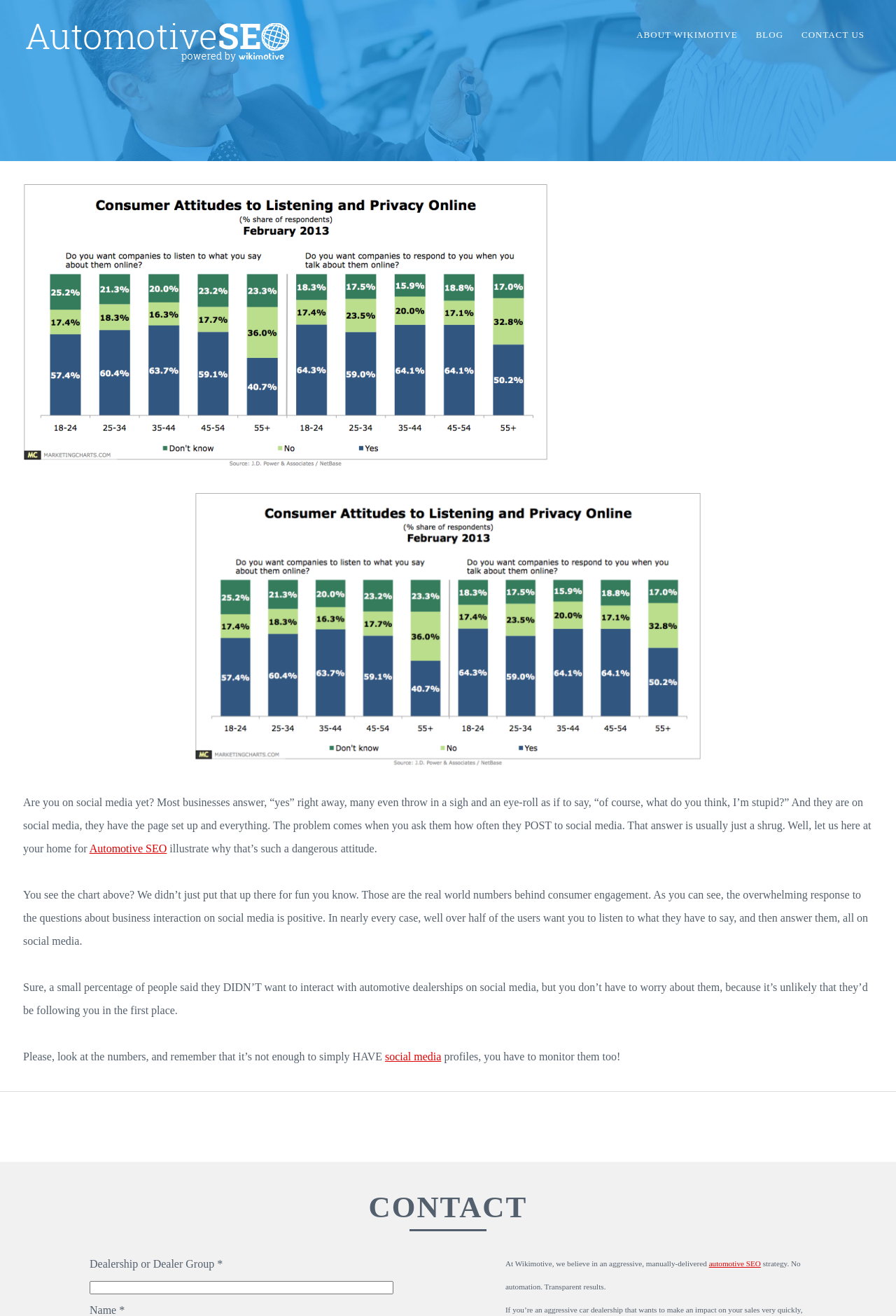Locate the bounding box coordinates of the region to be clicked to comply with the following instruction: "Click on Automotive SEO Graph Social". The coordinates must be four float numbers between 0 and 1, in the form [left, top, right, bottom].

[0.026, 0.373, 0.974, 0.583]